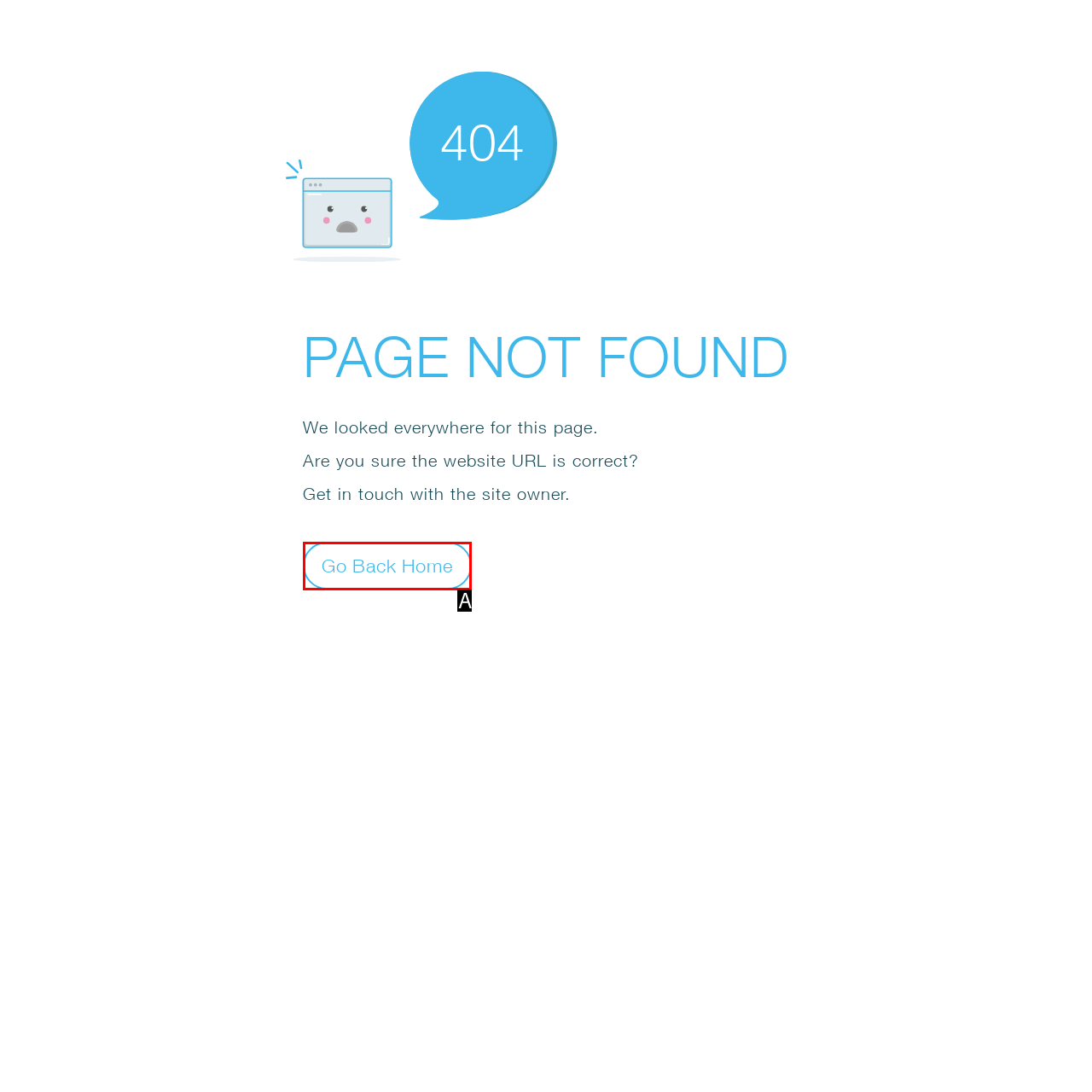From the options presented, which lettered element matches this description: Go Back Home
Reply solely with the letter of the matching option.

A